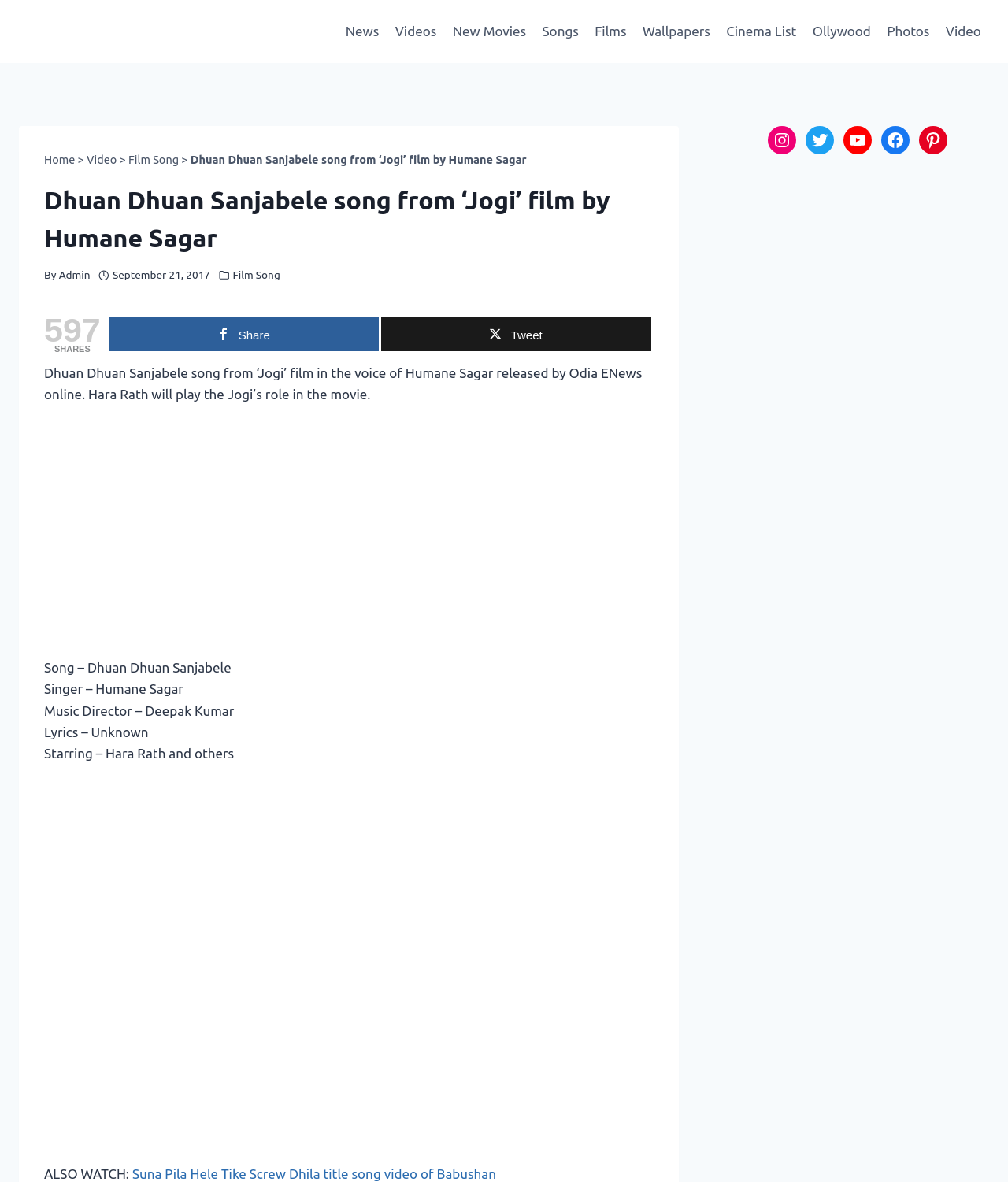Please find the bounding box coordinates of the element's region to be clicked to carry out this instruction: "Click on the 'Suna Pila Hele Tike Screw Dhila title song video' link".

[0.131, 0.987, 0.492, 0.999]